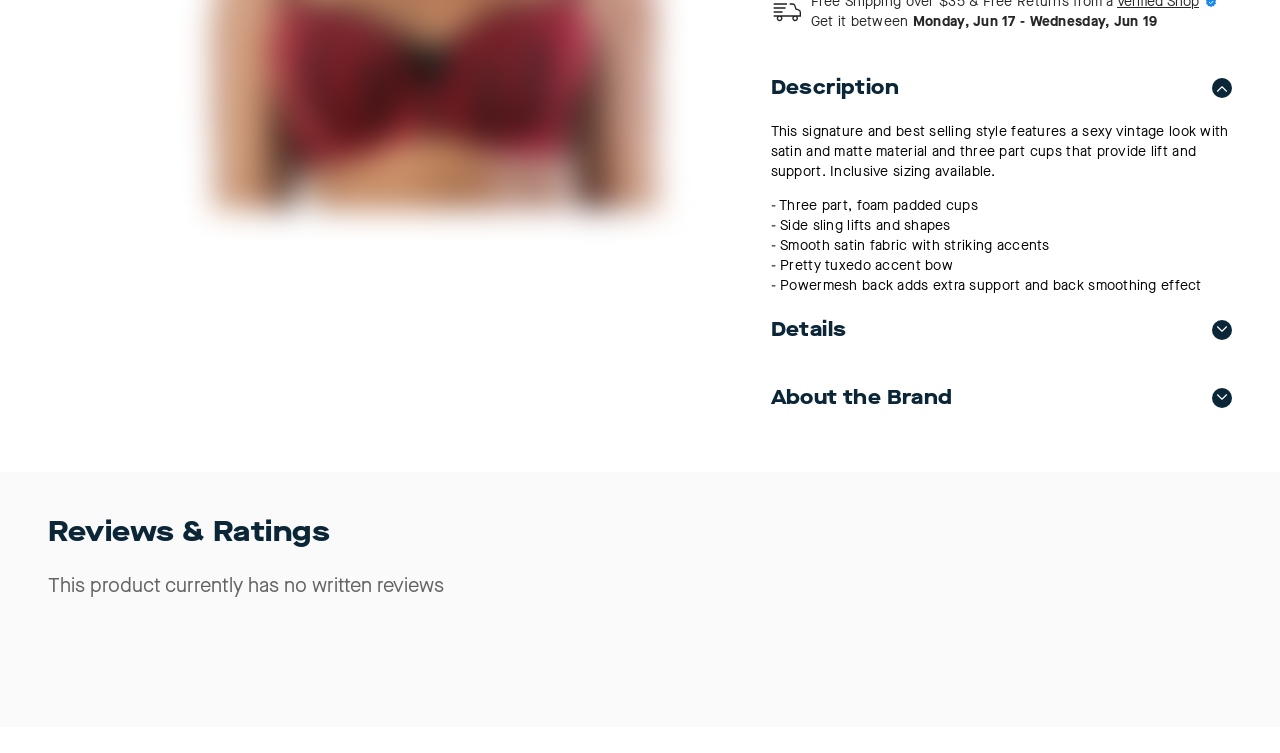Identify the bounding box coordinates for the UI element that matches this description: "About the Brand".

[0.602, 0.483, 0.962, 0.574]